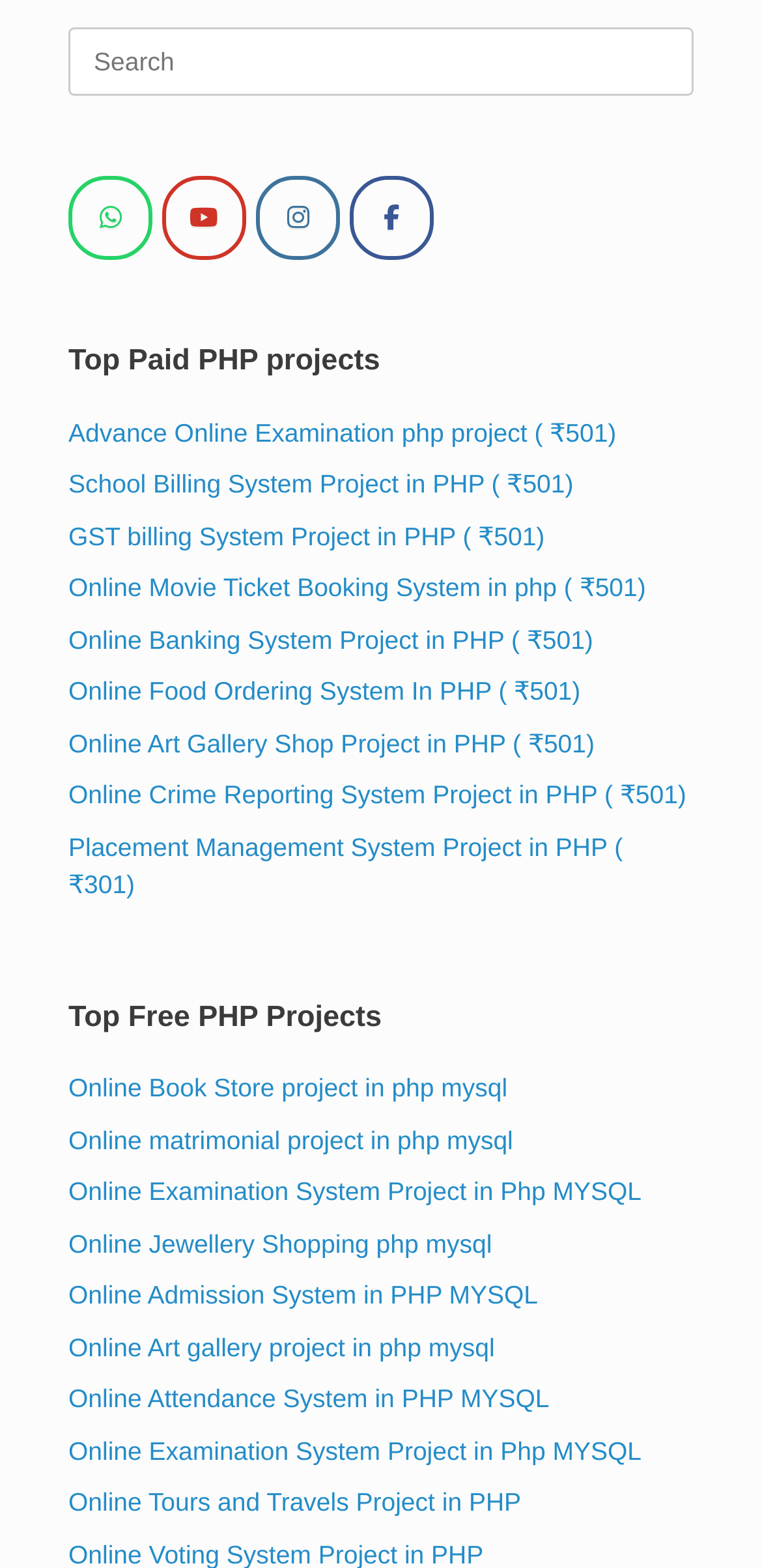How many social media links are provided?
Answer the question with a single word or phrase, referring to the image.

4